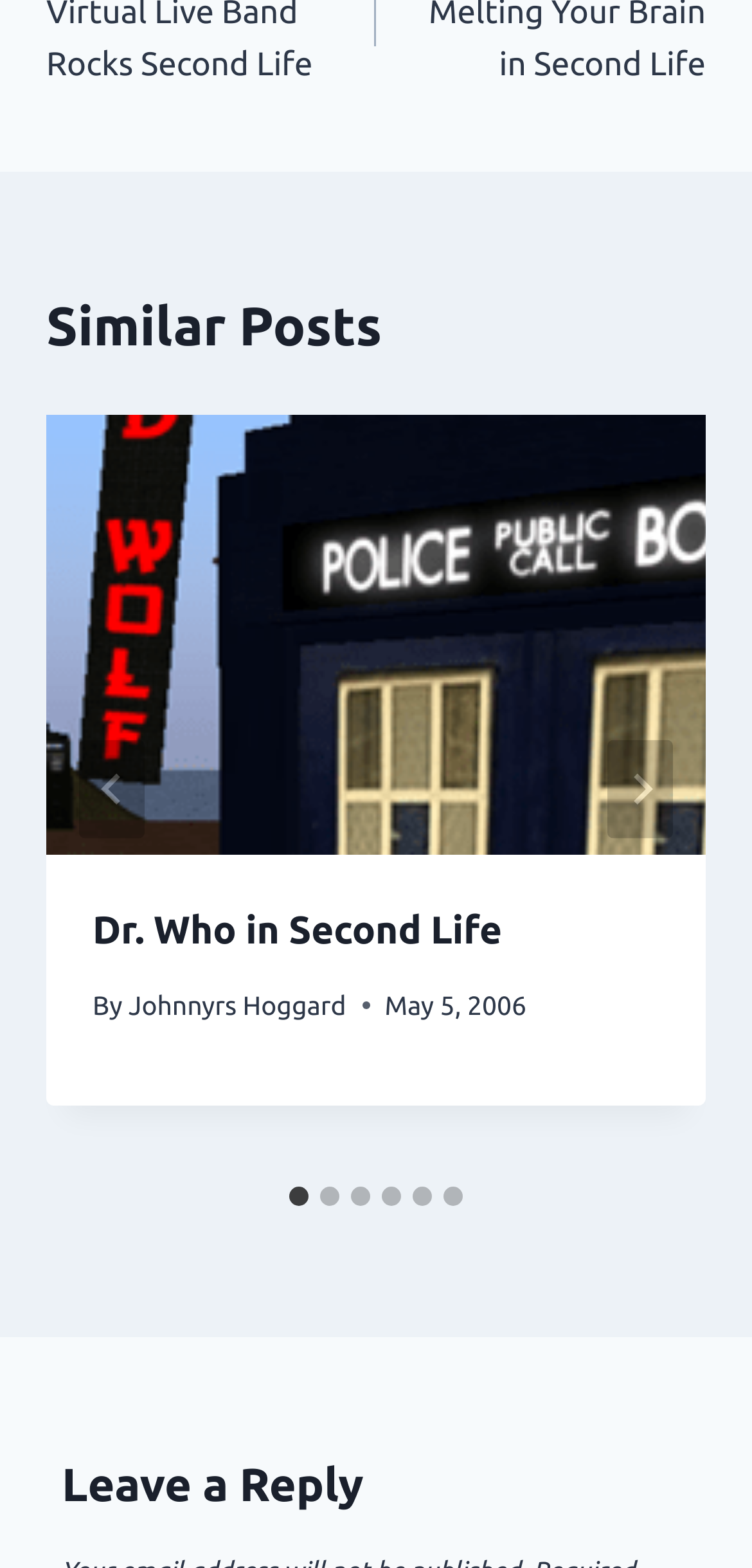Find the bounding box coordinates for the area you need to click to carry out the instruction: "Leave a reply". The coordinates should be four float numbers between 0 and 1, indicated as [left, top, right, bottom].

[0.082, 0.926, 0.918, 0.97]